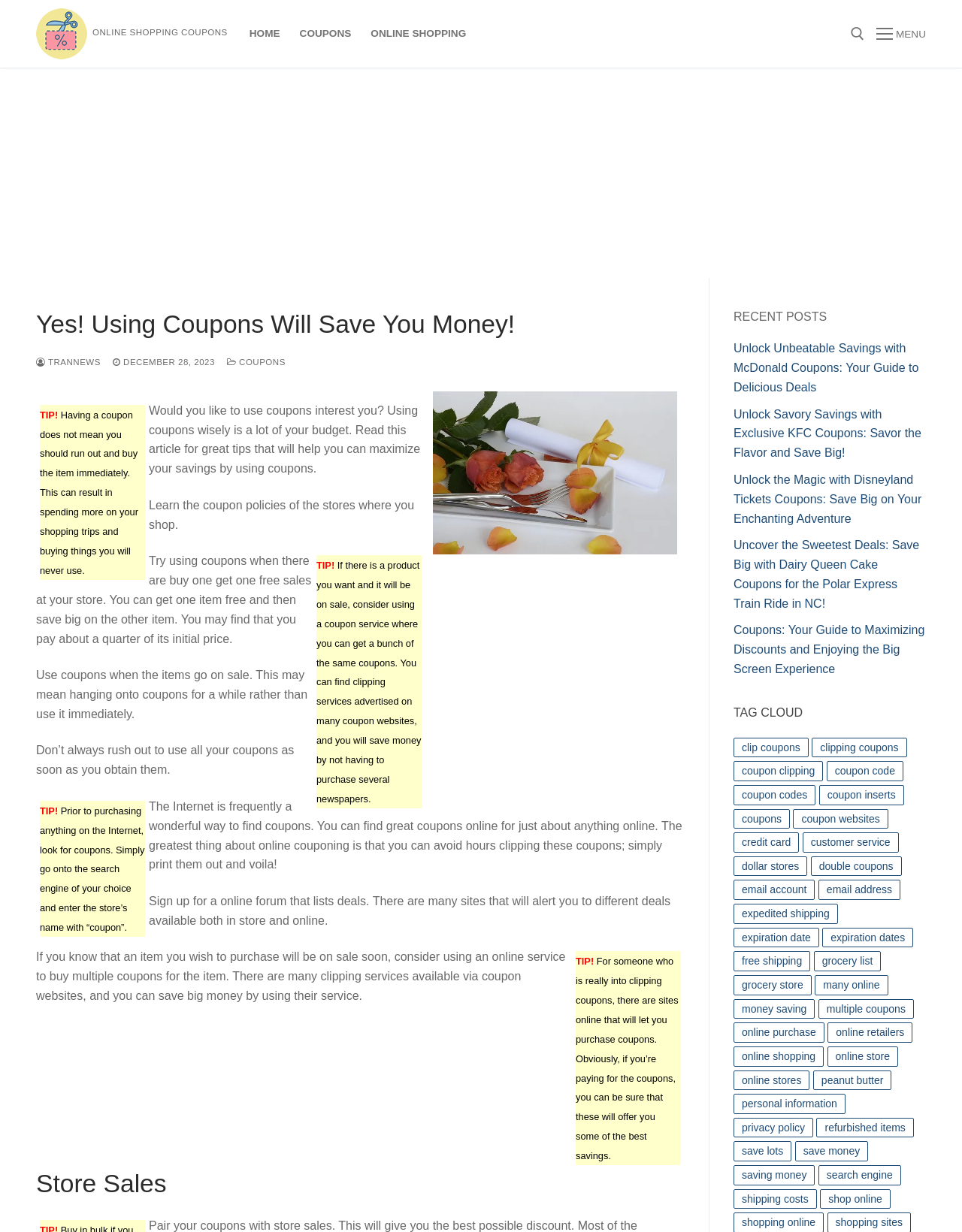What is the primary heading on this webpage?

Yes! Using Coupons Will Save You Money!